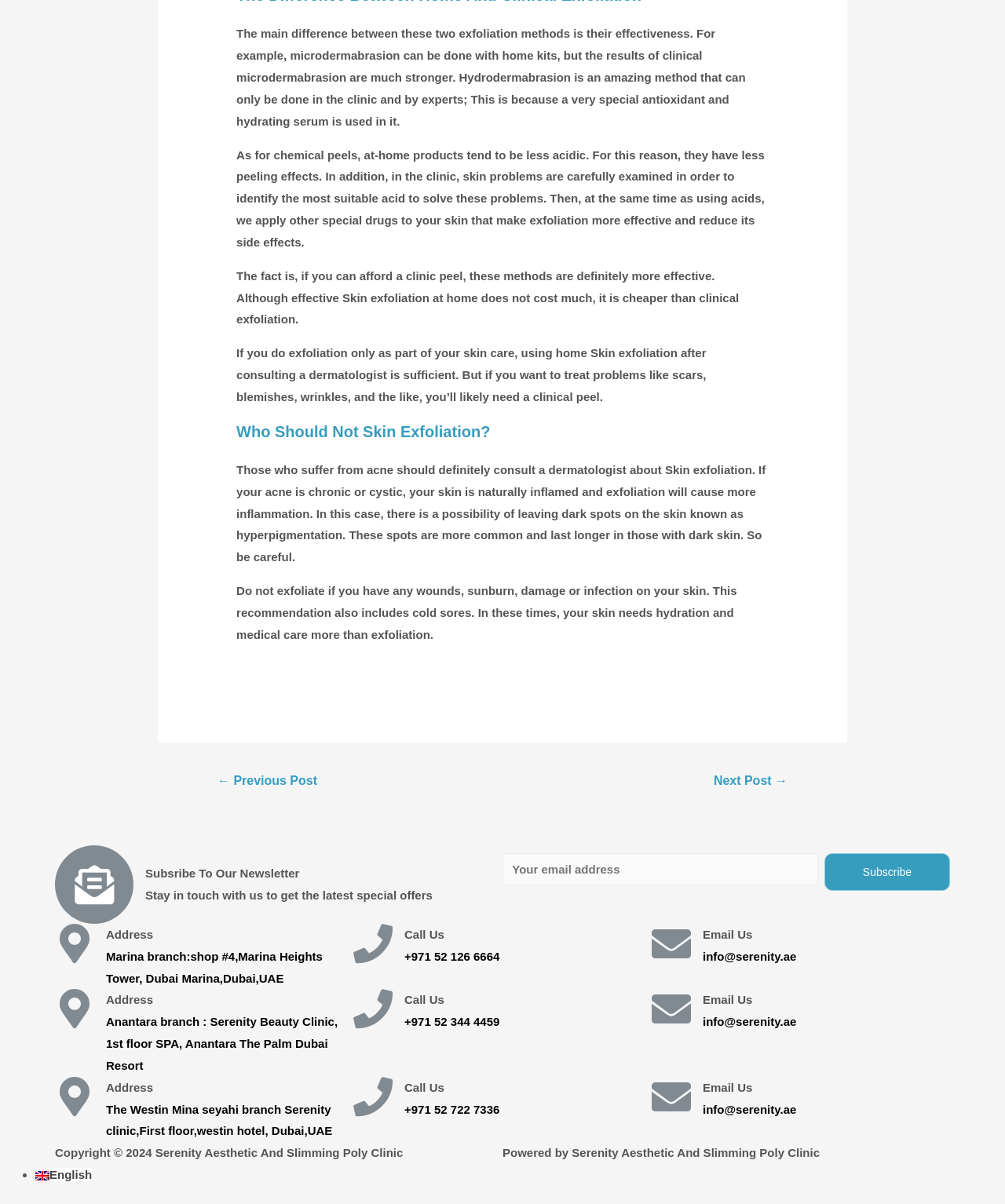Provide the bounding box coordinates of the HTML element this sentence describes: "← Previous Post".

[0.198, 0.637, 0.334, 0.662]